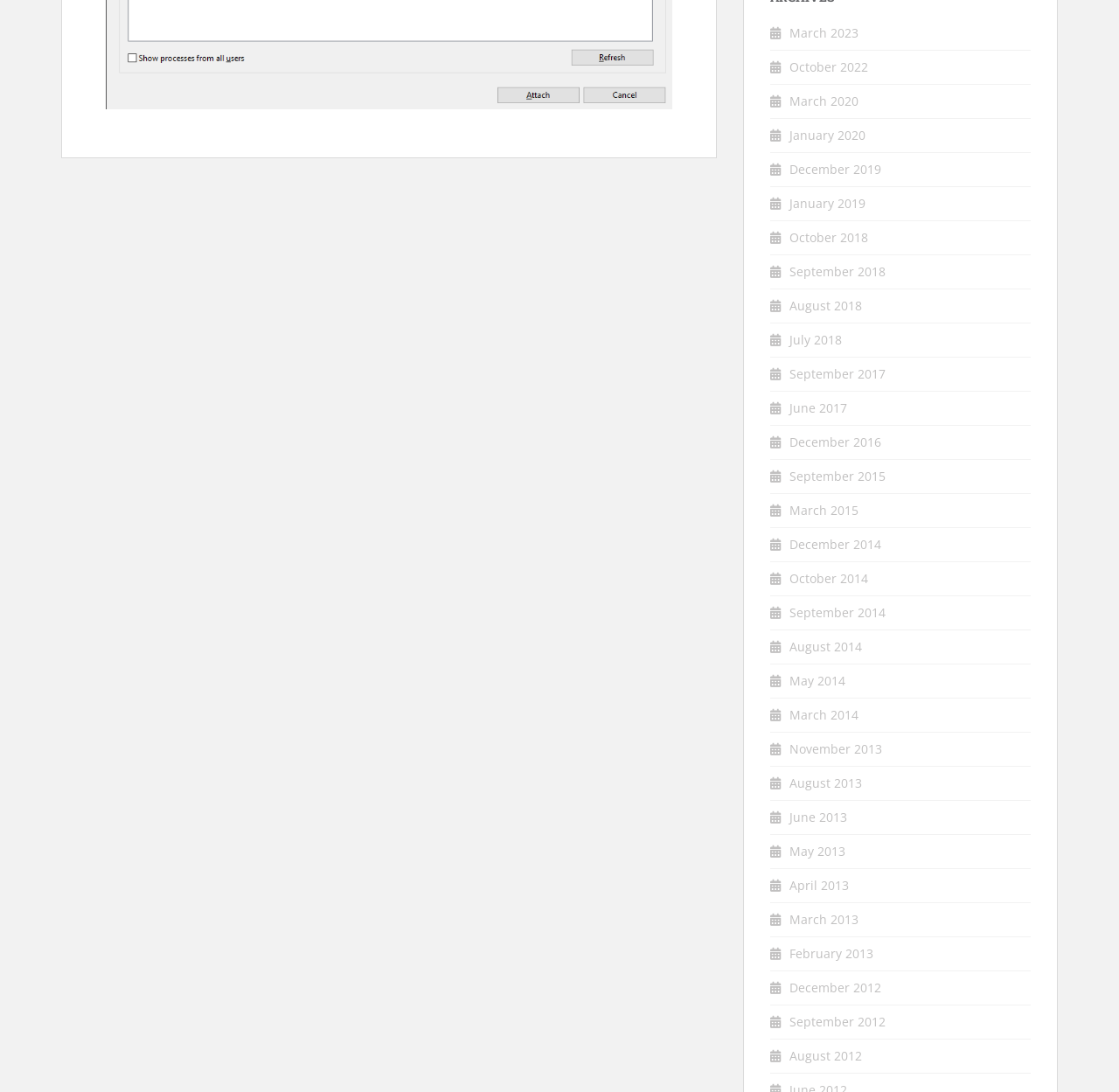How many links are there in total?
Based on the image, respond with a single word or phrase.

35